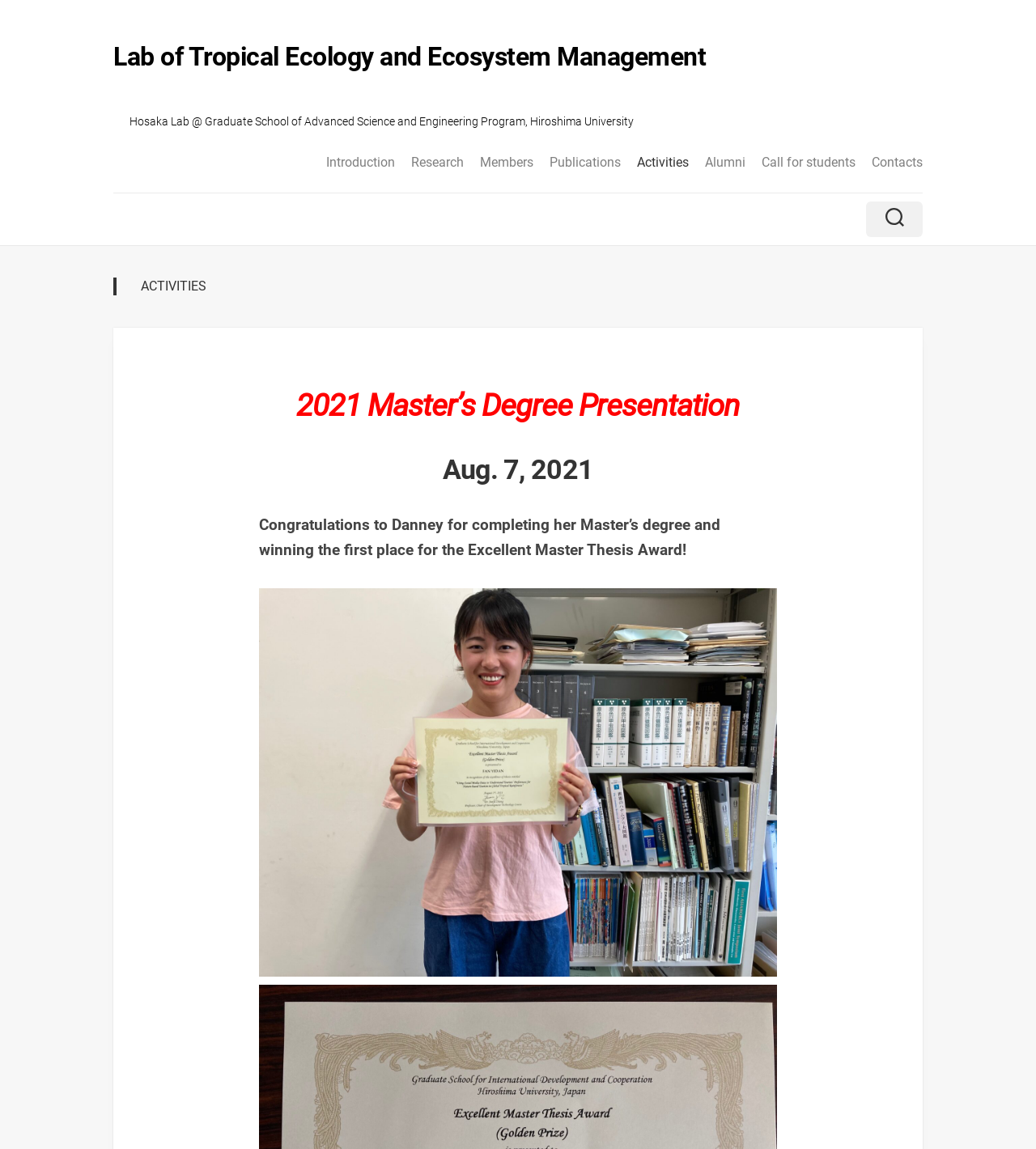Create a full and detailed caption for the entire webpage.

The webpage is about the activities of the Lab of Tropical Ecology and Ecosystem Management at Hiroshima University. At the top left, there is a link to the lab's homepage. Below it, there is a brief description of the lab's affiliation with the university. 

On the top right, there are 8 links arranged horizontally, including Introduction, Research, Members, Publications, Activities, Alumni, Call for students, and Contacts. These links are evenly spaced and take up about half of the screen width.

Below the links, there is a prominent heading "ACTIVITIES" that spans the entire width of the screen. Under this heading, there are three sections. The first section has a heading "2021 Master’s Degree Presentation" and a subheading "Aug. 7, 2021". Below these headings, there is a congratulatory message to Danney for completing her Master's degree and winning an award.